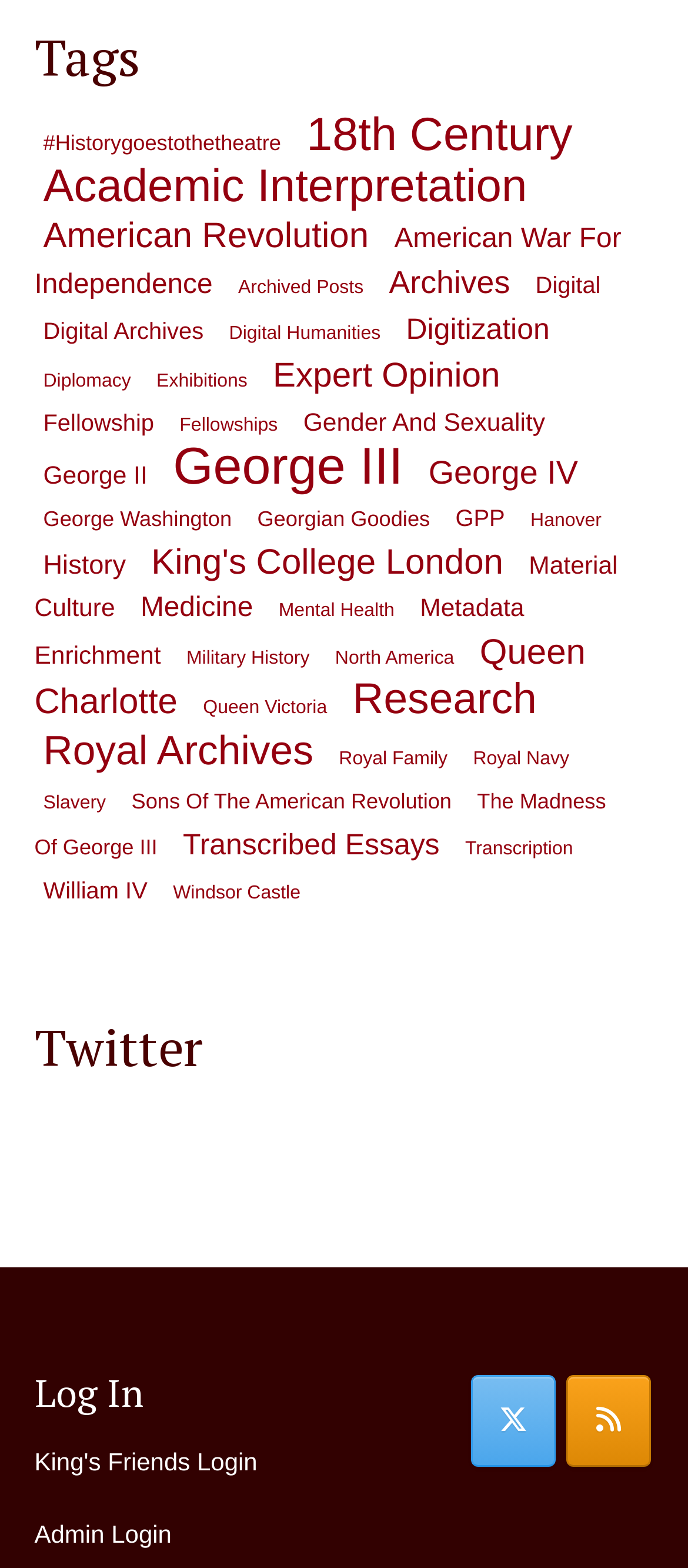Answer the question using only a single word or phrase: 
How many items are in the 'George III' category?

56